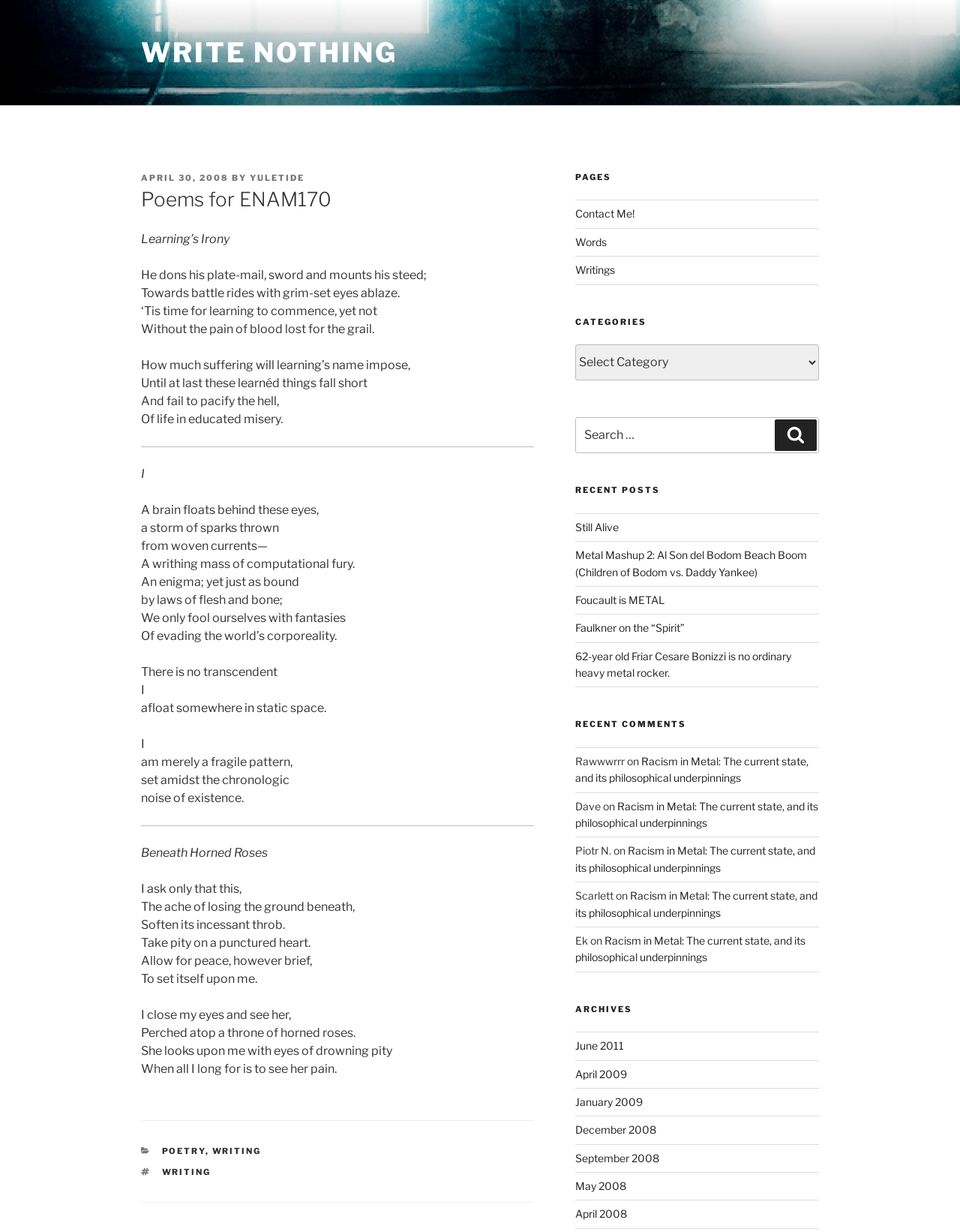Provide a one-word or short-phrase response to the question:
How many recent comments are listed on this webpage?

3